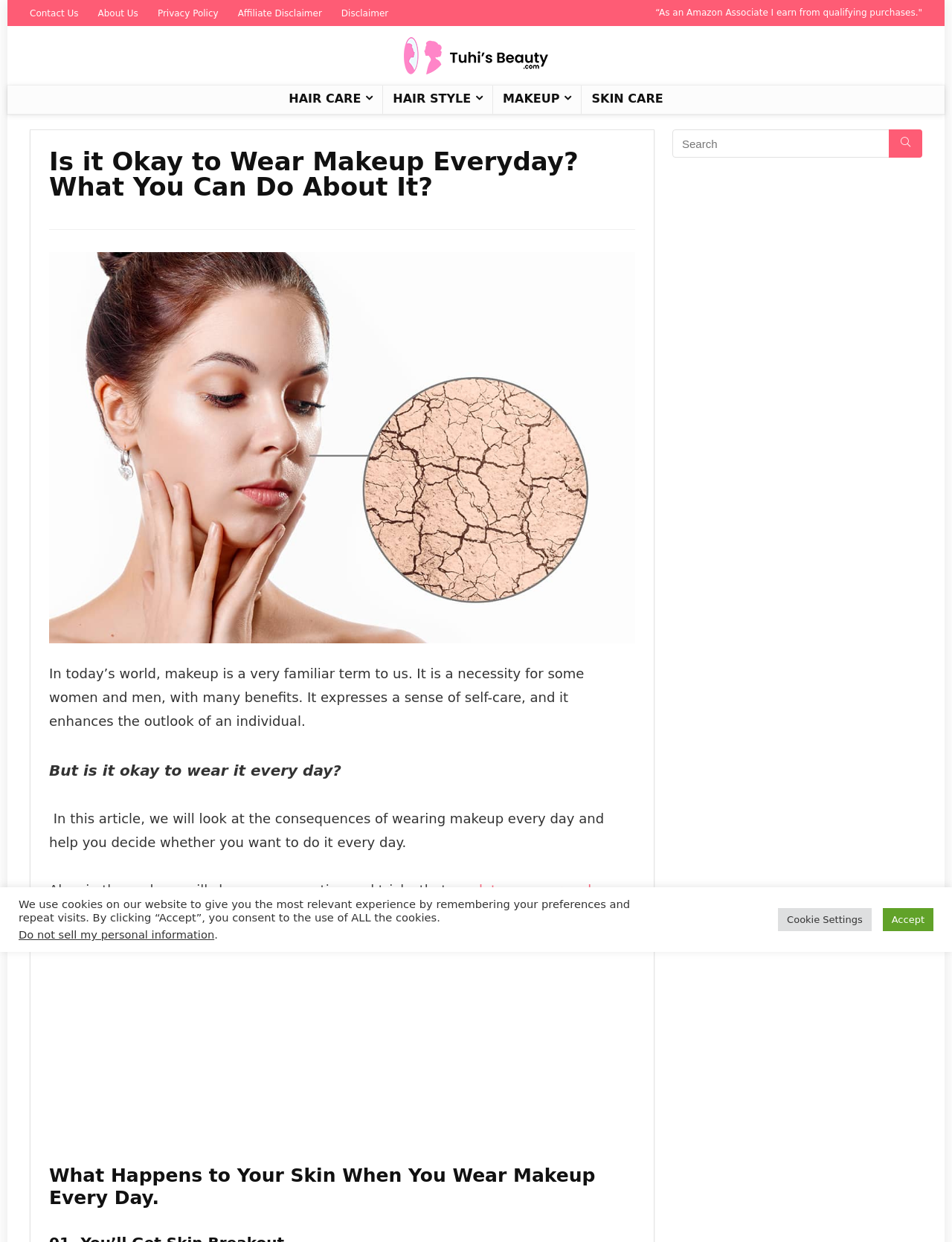What is the topic of the article?
Refer to the screenshot and answer in one word or phrase.

Makeup